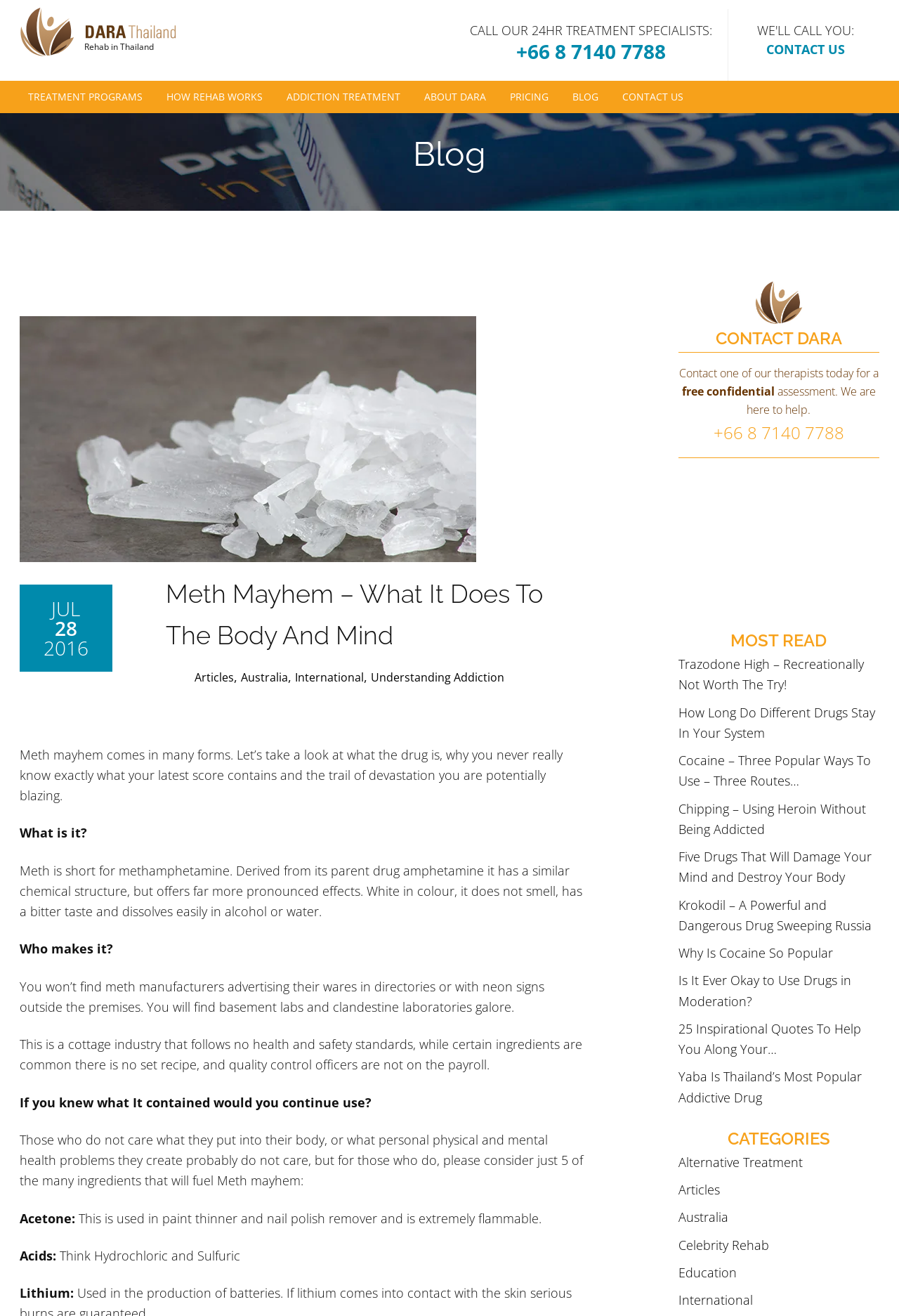Please specify the bounding box coordinates of the element that should be clicked to execute the given instruction: 'Read the 'Meth Mayhem – What It Does To The Body And Mind' article'. Ensure the coordinates are four float numbers between 0 and 1, expressed as [left, top, right, bottom].

[0.185, 0.436, 0.653, 0.498]